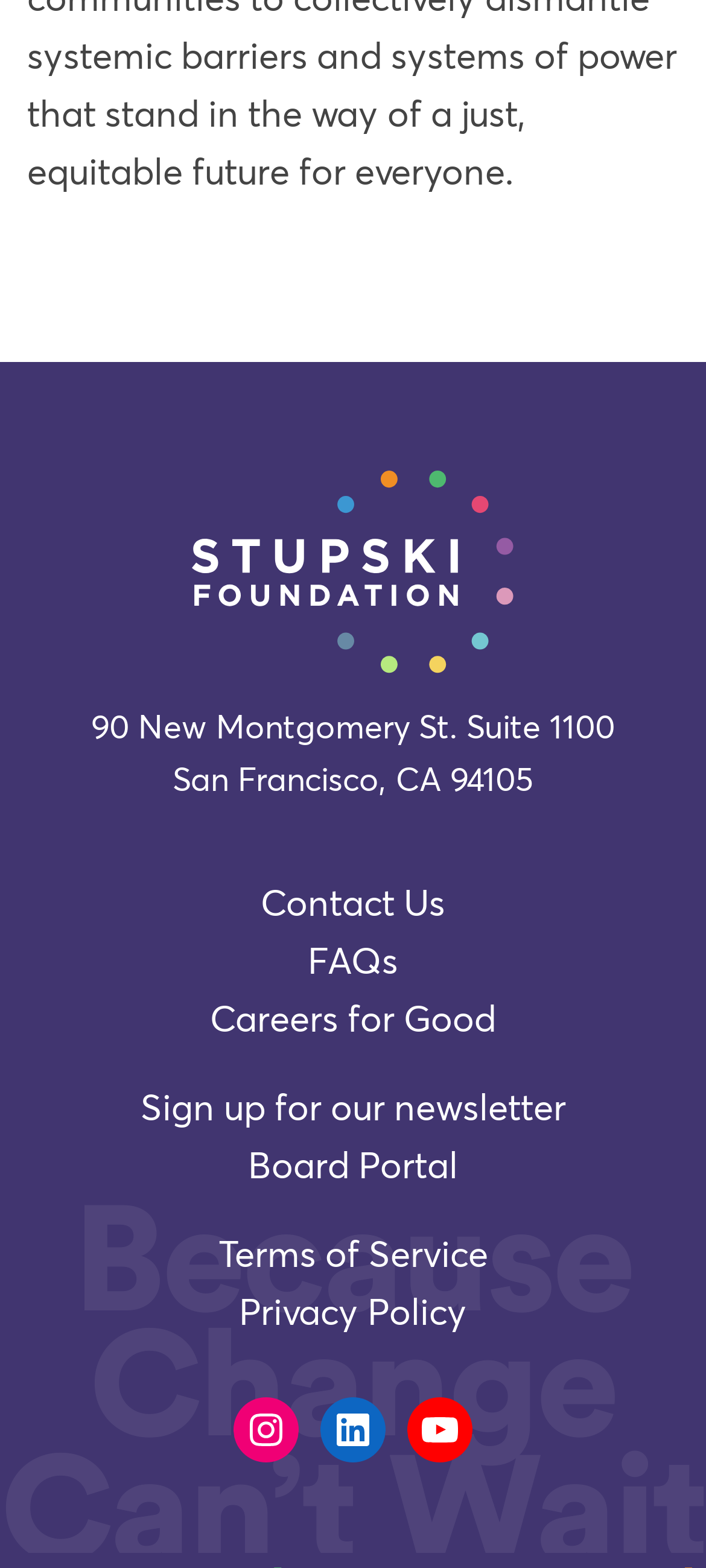What is the name of the organization represented by the logo?
Based on the image, provide a one-word or brief-phrase response.

Stupski Foundation